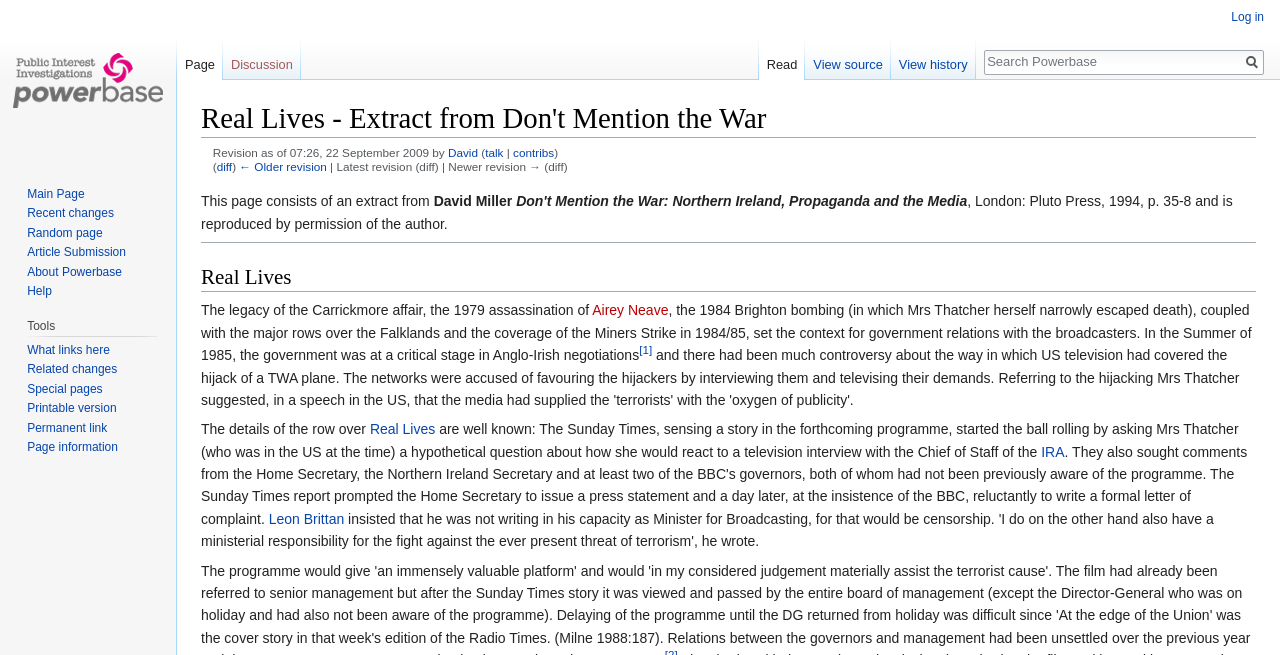Given the description "About Powerbase", provide the bounding box coordinates of the corresponding UI element.

[0.021, 0.404, 0.095, 0.426]